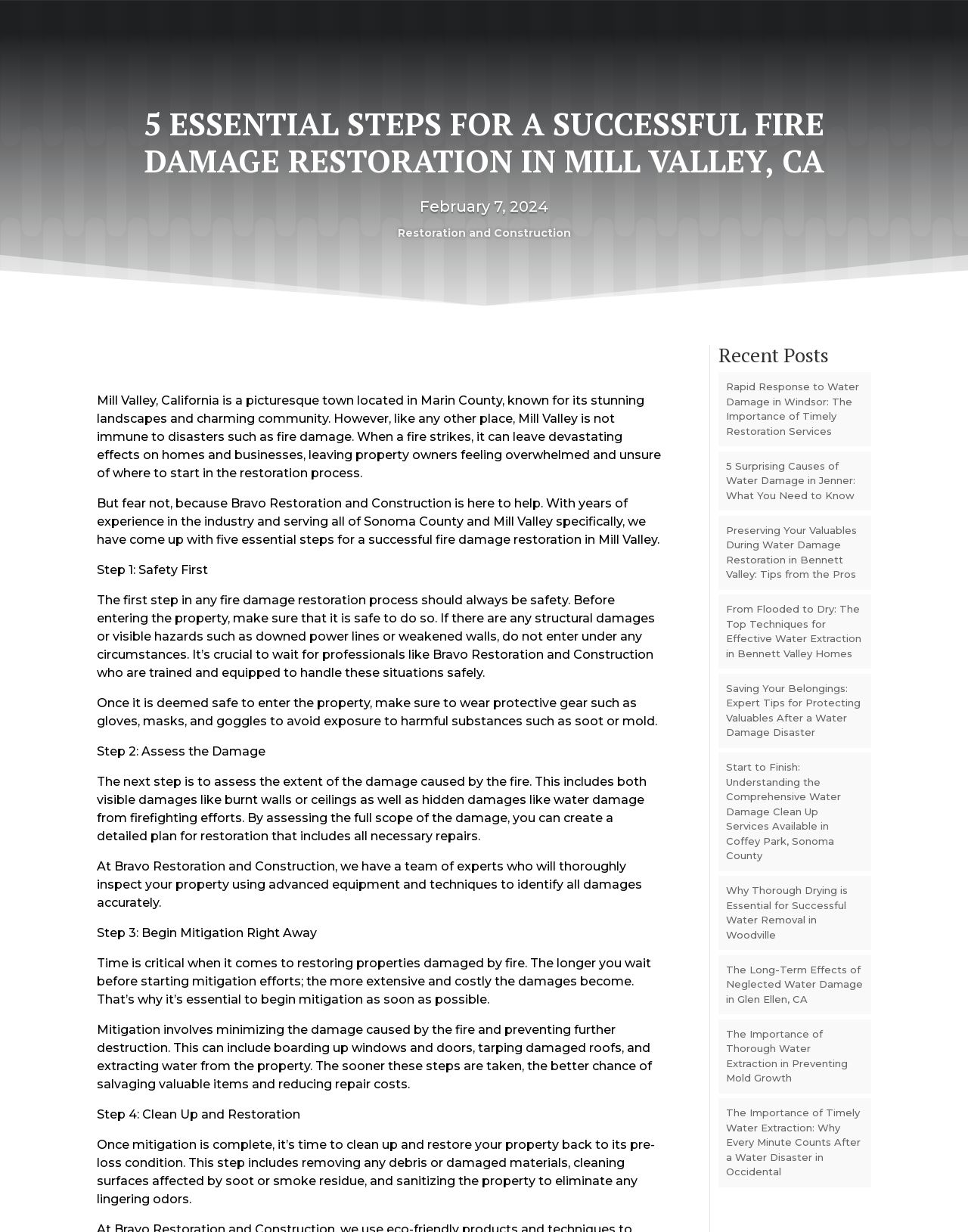How many essential steps are there for a successful fire damage restoration? Based on the image, give a response in one word or a short phrase.

5